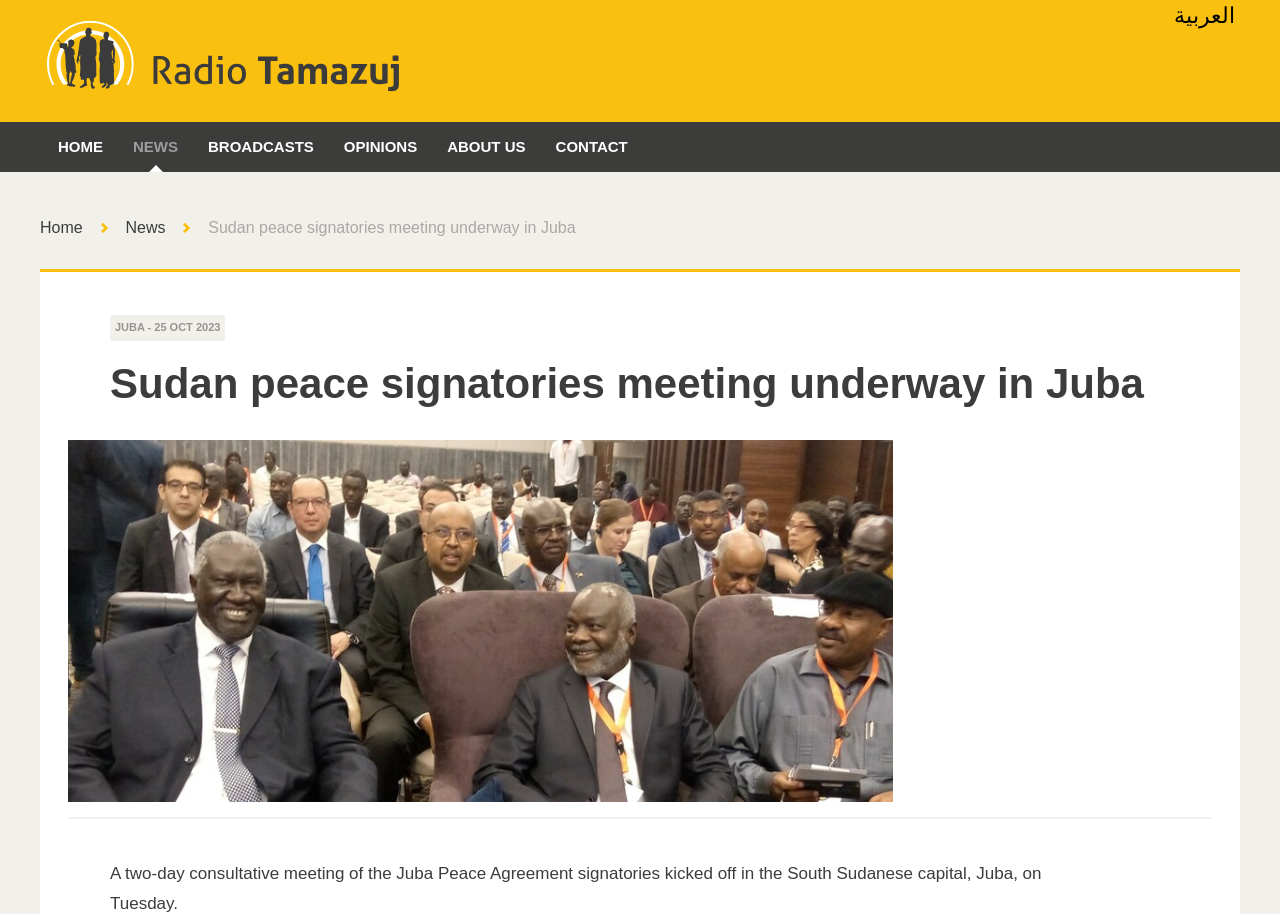Select the bounding box coordinates of the element I need to click to carry out the following instruction: "read news".

[0.092, 0.133, 0.151, 0.188]